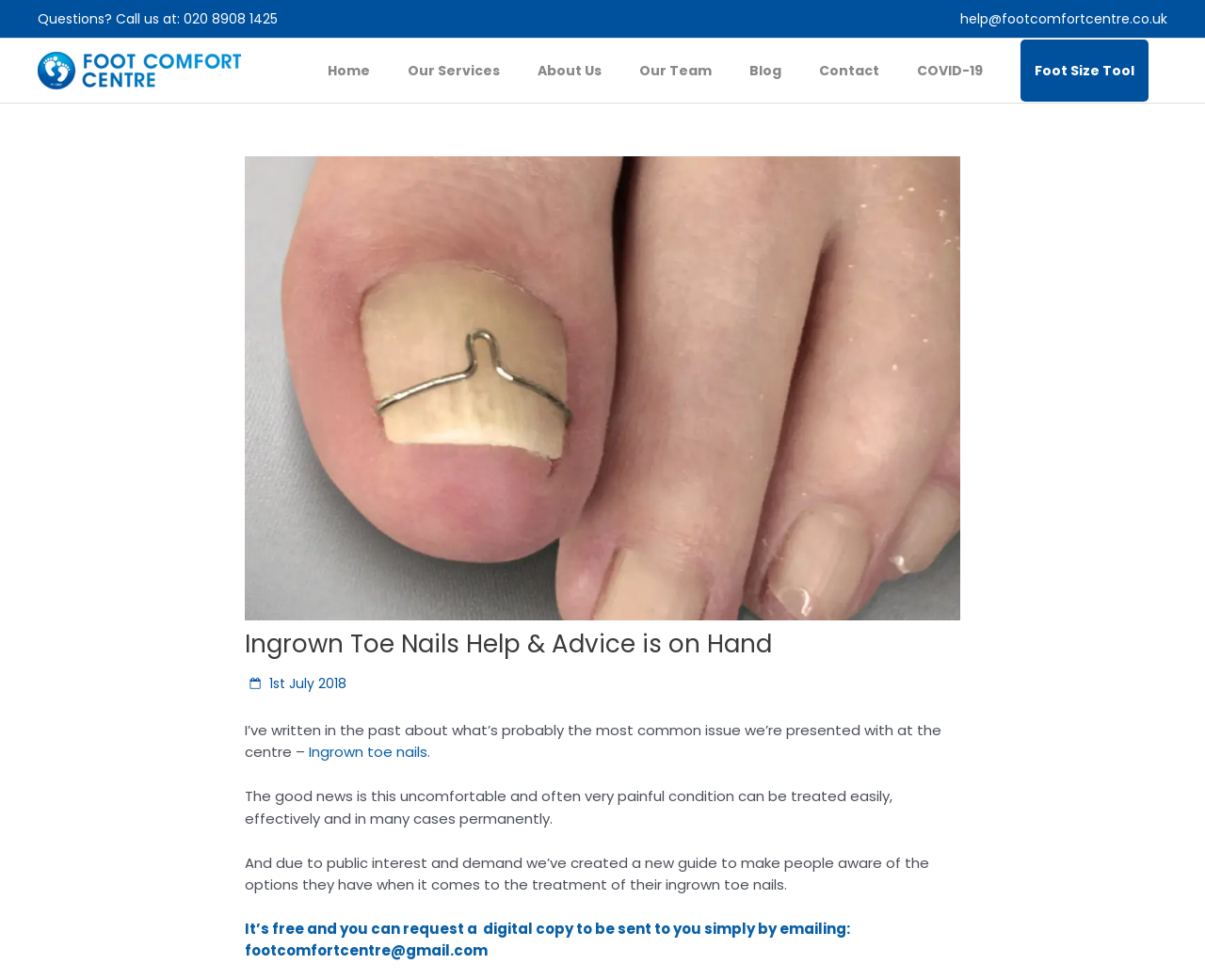Explain the contents of the webpage comprehensively.

The webpage is about Ingrown Toe Nails Help and Advice from the Foot Comfort Centre. At the top left corner, there is a phone number "020 8908 1425" and an email address "help@footcomfortcentre.co.uk" for inquiries. Next to the phone number, there is a link to the Foot Comfort Centre's website. 

Below the contact information, there is a navigation menu with 7 links: Home, Our Services, About Us, Our Team, Blog, Contact, and COVID-19. 

The main content of the webpage is an article about ingrown toe nails. The title of the article is "Ingrown Toe Nails Help & Advice is on Hand" and it is dated July 1st, 2018. The article starts by mentioning that ingrown toe nails are a common issue at the centre, and then provides some good news that this condition can be treated easily and effectively. The article also mentions that a new guide has been created to raise awareness about the treatment options for ingrown toe nails, and offers a free digital copy of the guide to those who email footcomfortcentre@gmail.com.